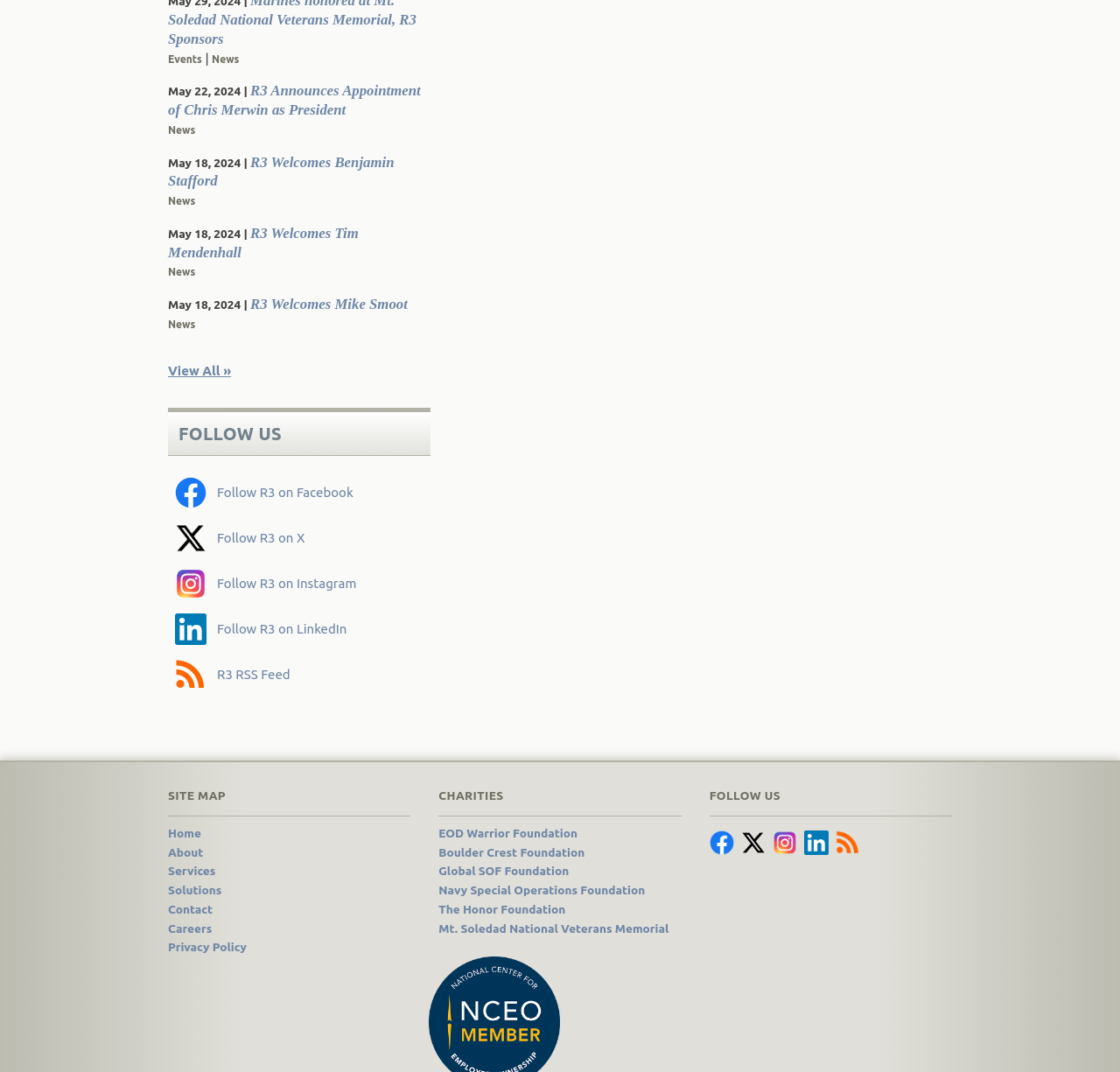What is the date of the first news article? Observe the screenshot and provide a one-word or short phrase answer.

May 22, 2024